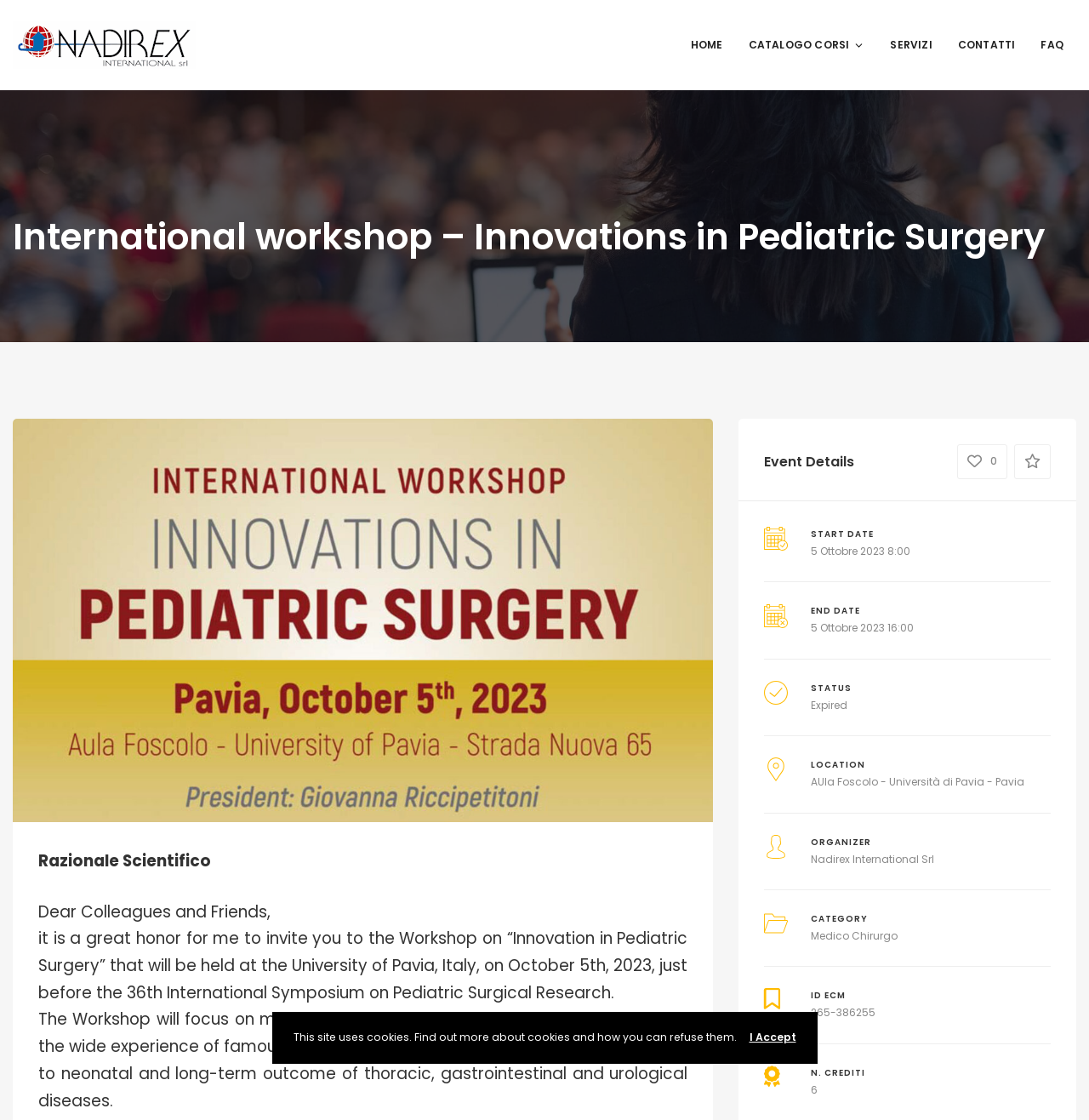Locate the bounding box coordinates of the segment that needs to be clicked to meet this instruction: "Click on the HOME link".

[0.622, 0.025, 0.675, 0.056]